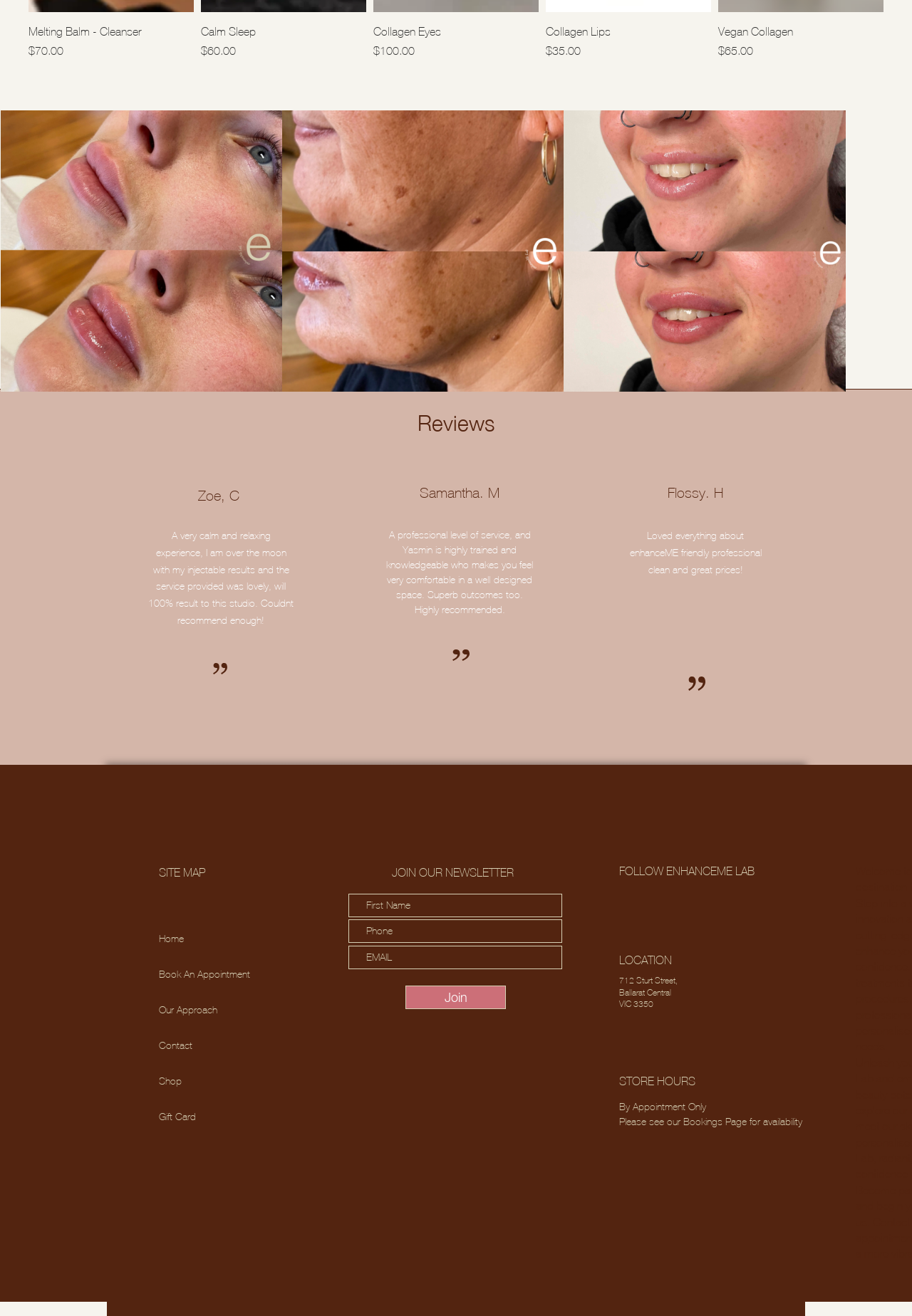Please identify the bounding box coordinates of the area that needs to be clicked to fulfill the following instruction: "Click on the 'Home' link."

[0.174, 0.7, 0.284, 0.727]